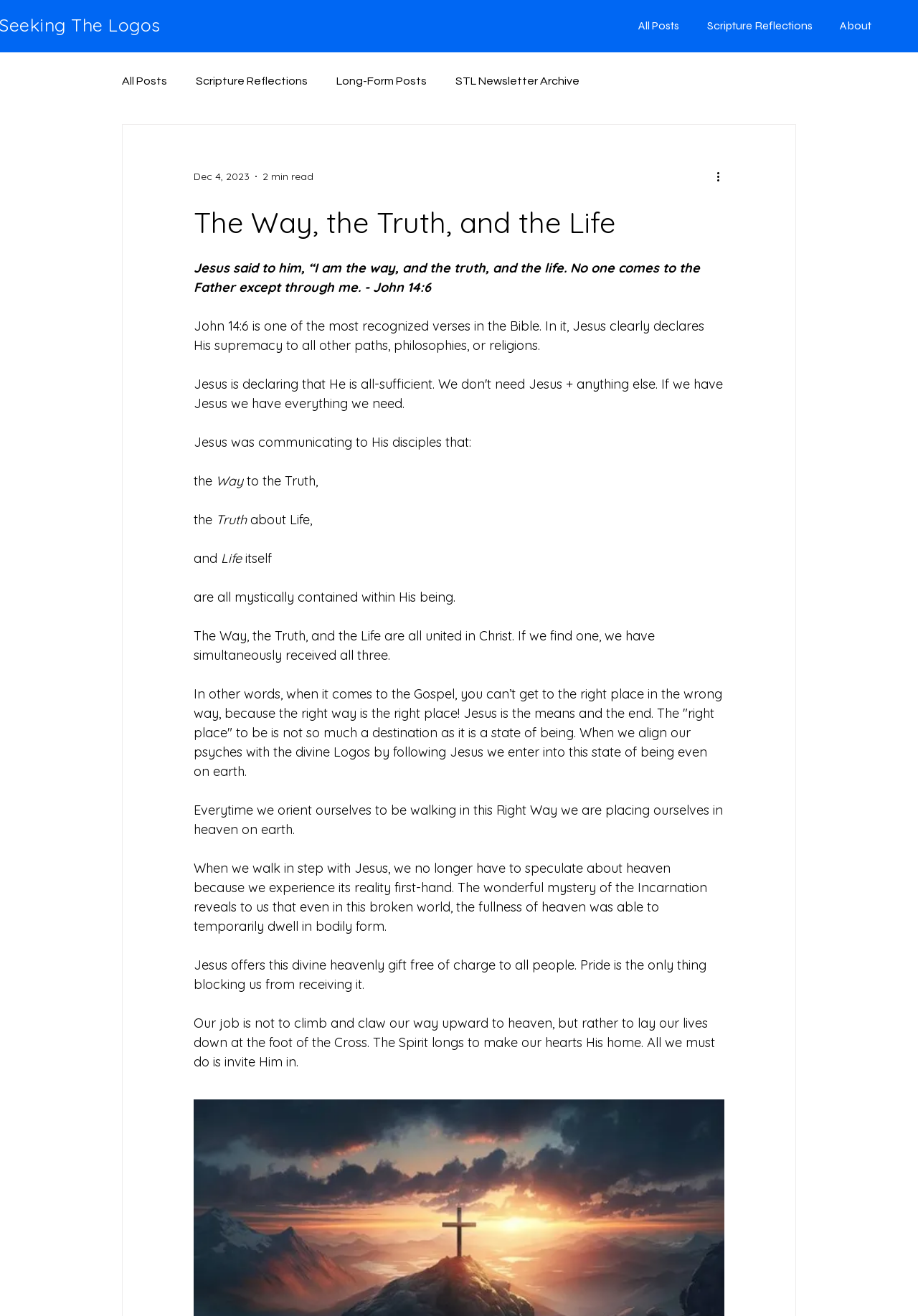Please find and provide the title of the webpage.

The Way, the Truth, and the Life